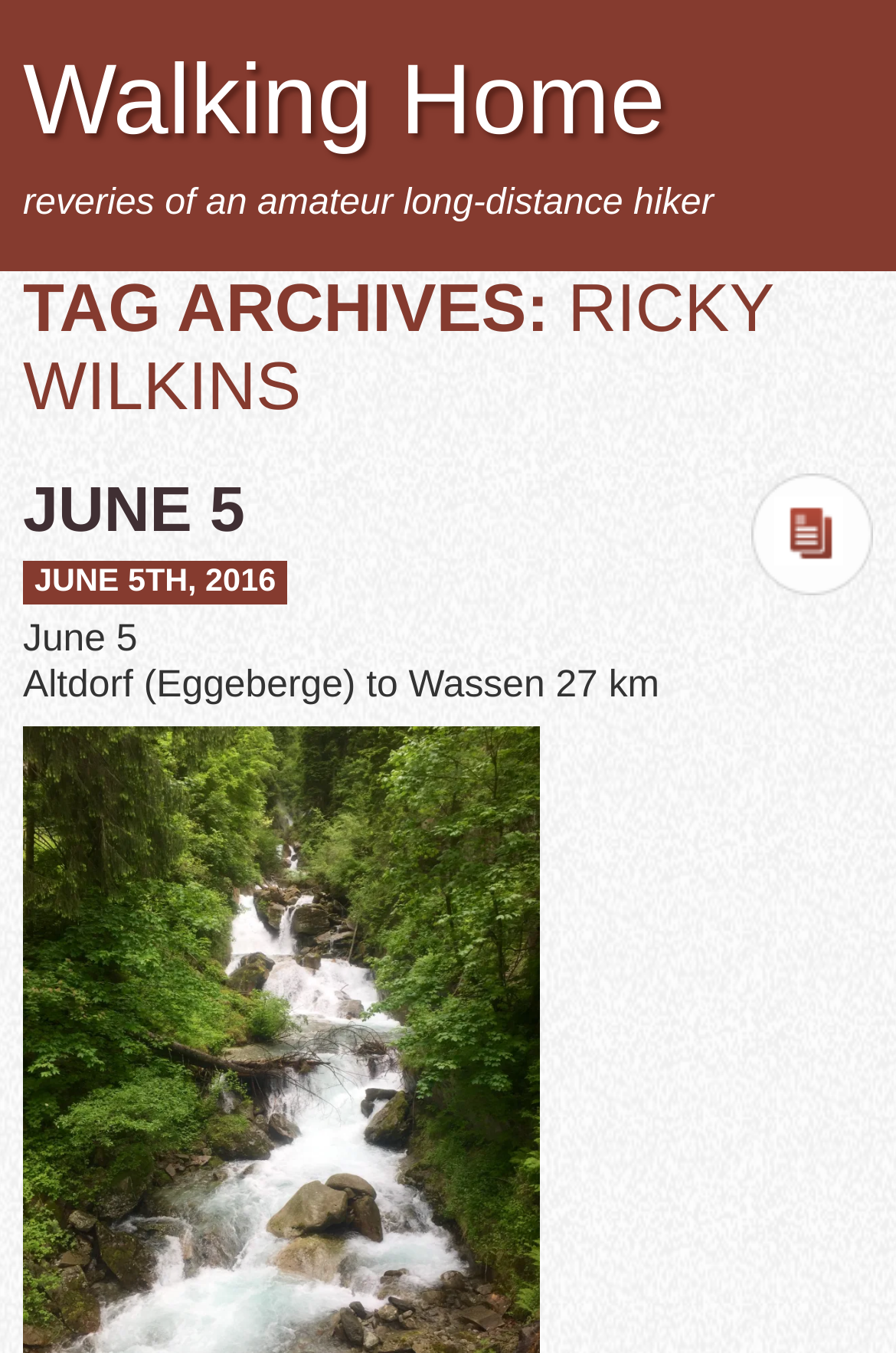Using the description "June 5th, 2016", predict the bounding box of the relevant HTML element.

[0.038, 0.416, 0.308, 0.442]